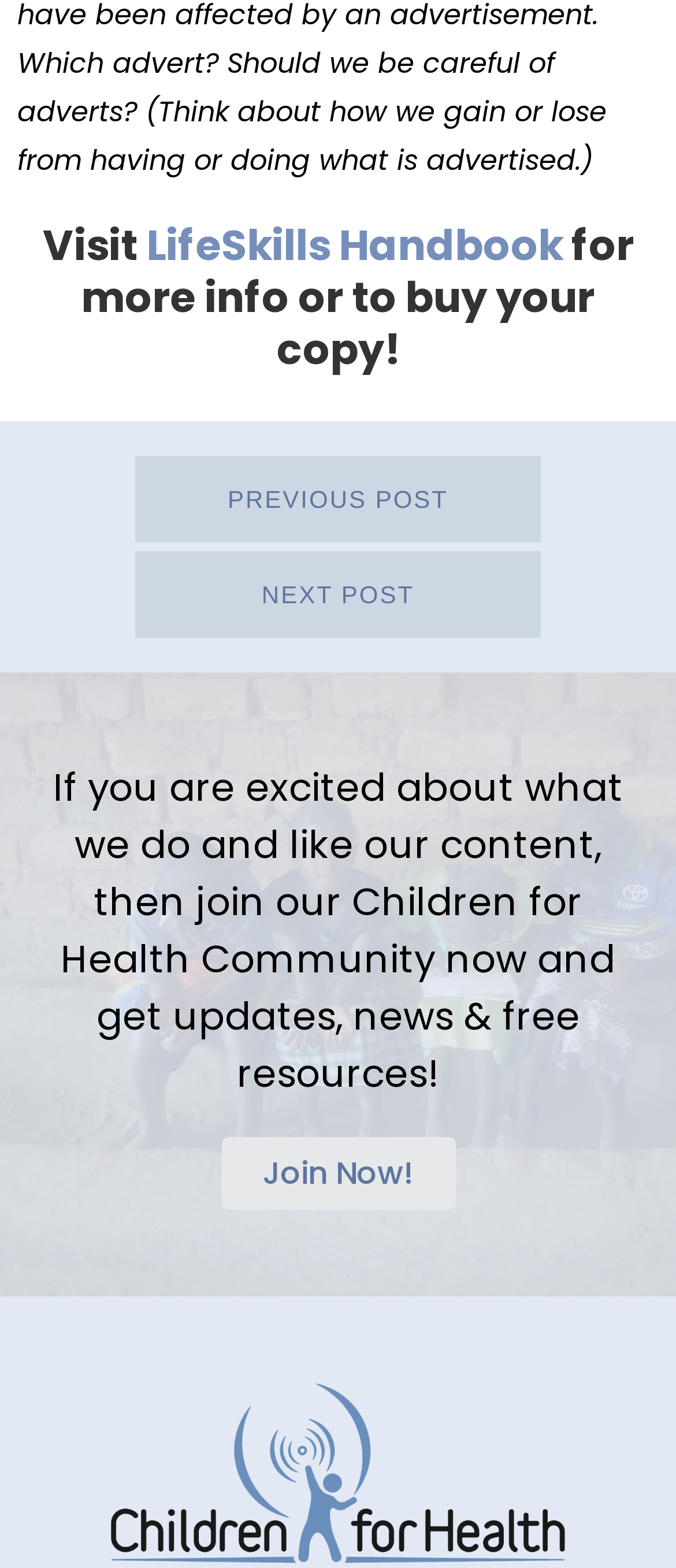Answer the question using only one word or a concise phrase: What is the name of the handbook?

LifeSkills Handbook